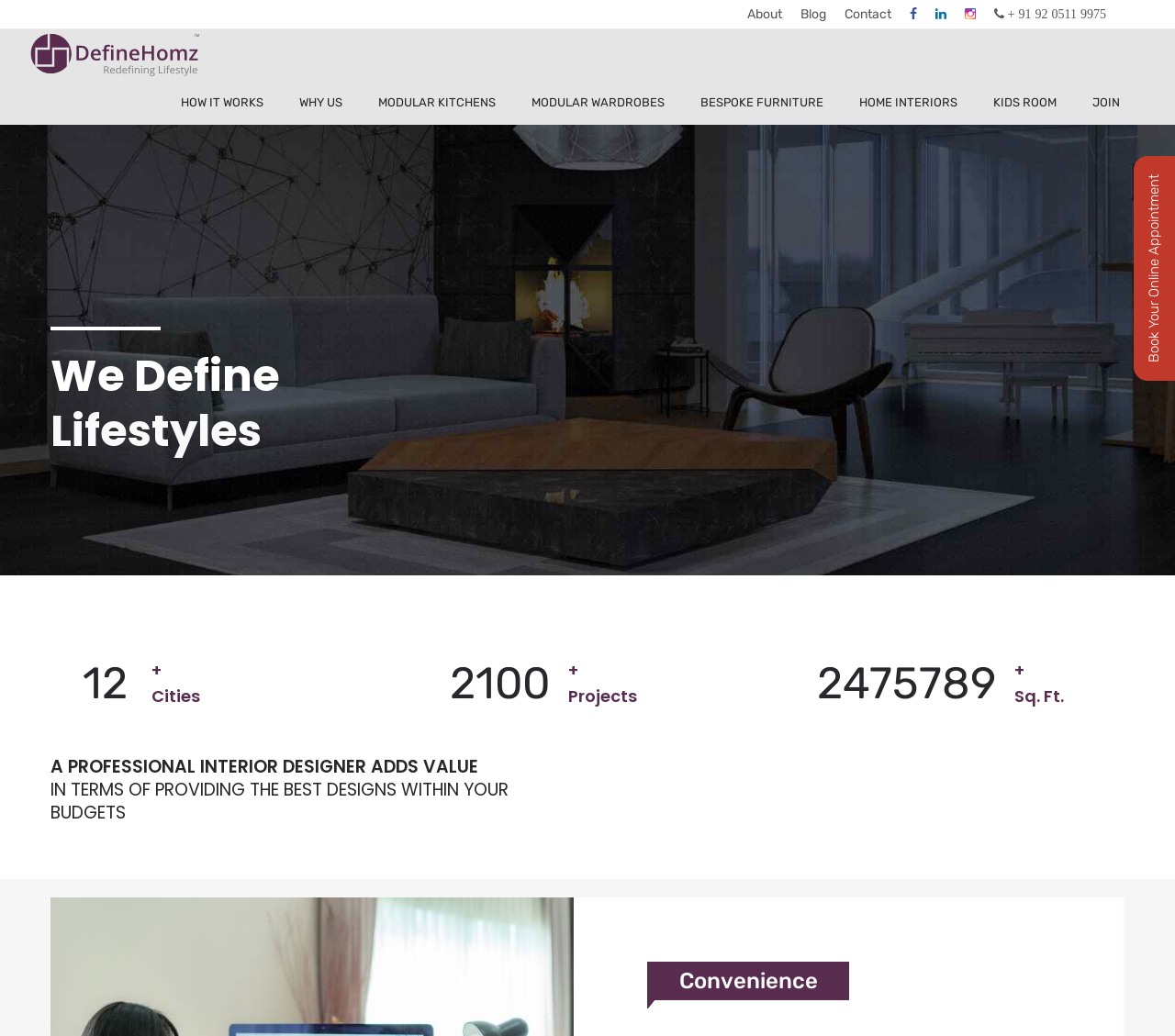Identify and provide the title of the webpage.

A PROFESSIONAL INTERIOR DESIGNER ADDS VALUE
IN TERMS OF PROVIDING THE BEST DESIGNS WITHIN YOUR BUDGETS